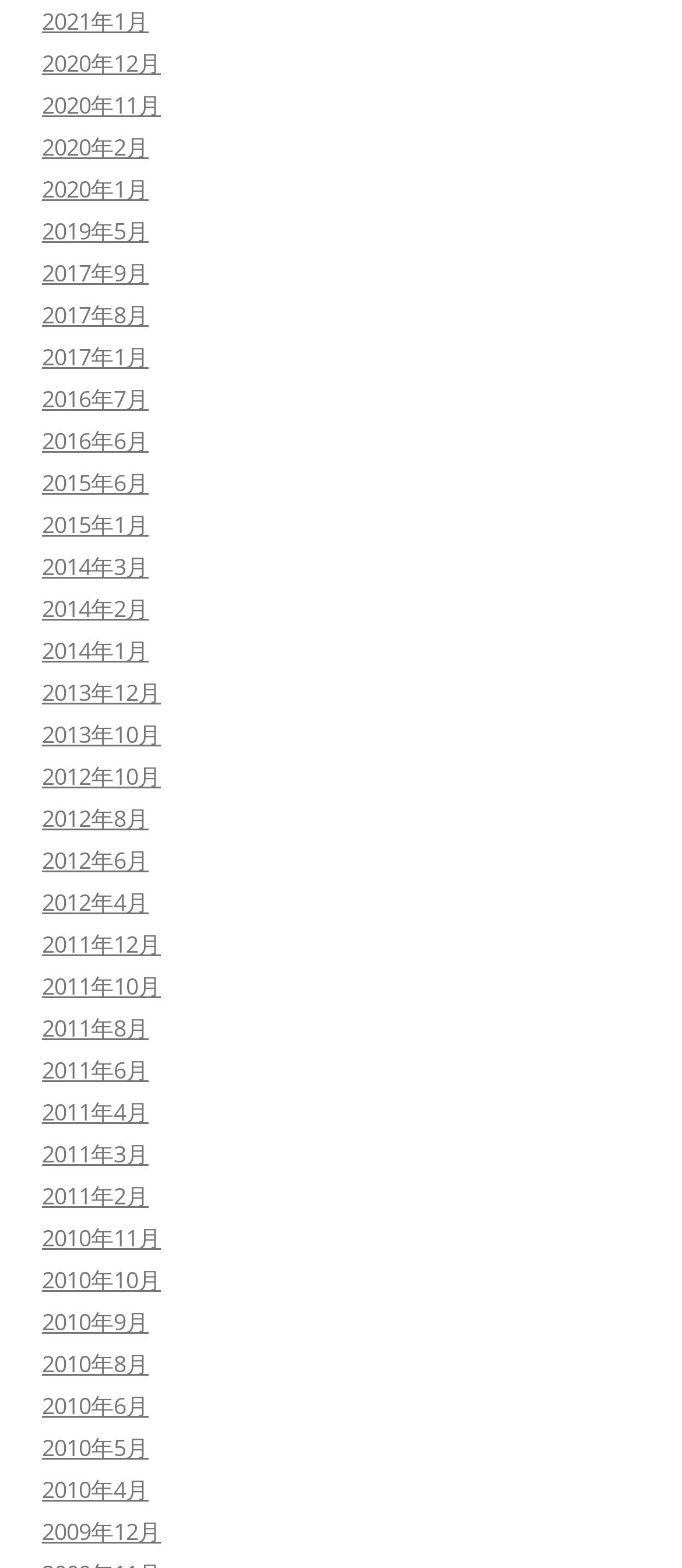Locate the bounding box coordinates of the clickable region to complete the following instruction: "Browse archives from 2017 September."

[0.062, 0.164, 0.218, 0.184]